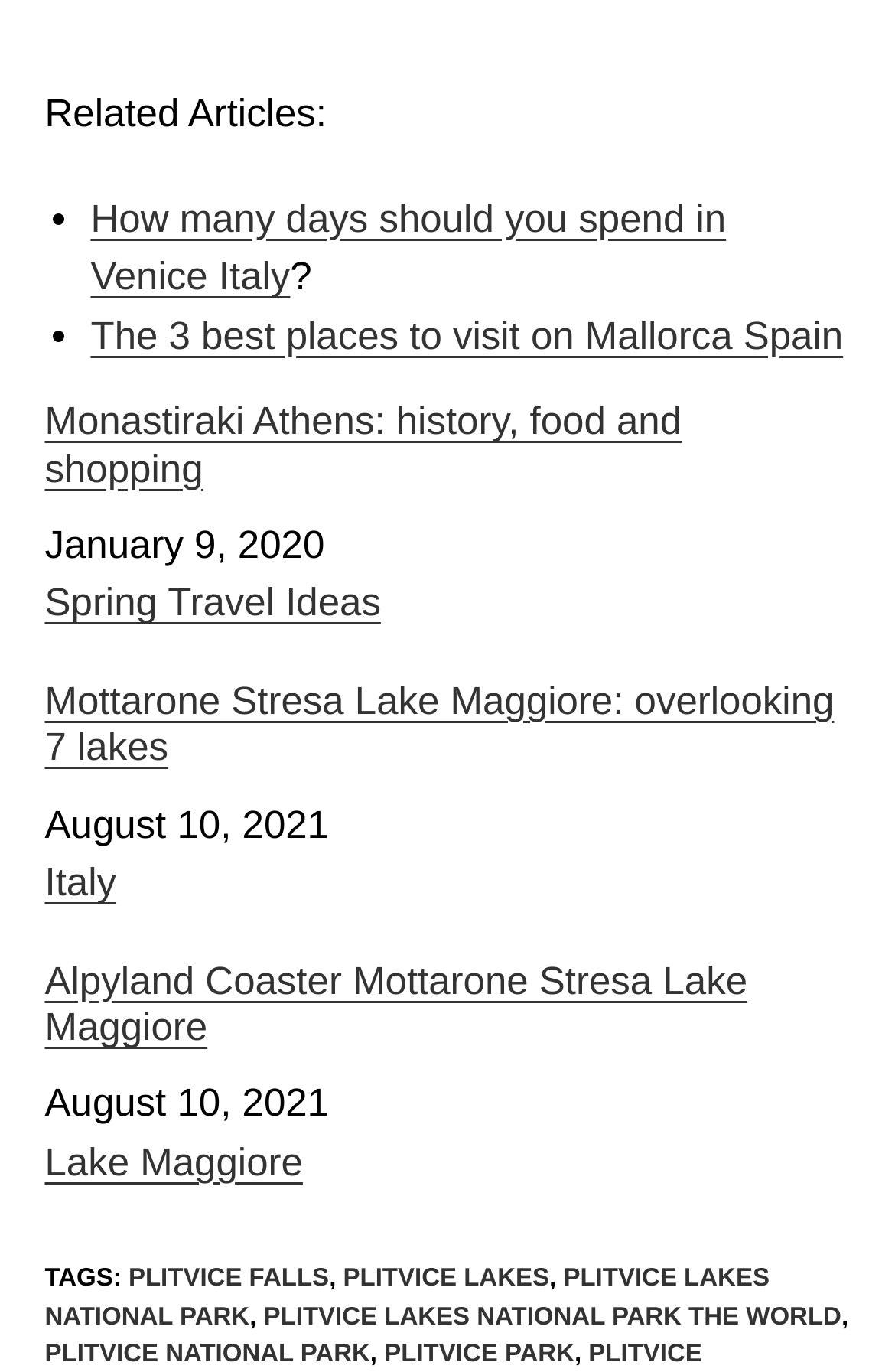Using floating point numbers between 0 and 1, provide the bounding box coordinates in the format (top-left x, top-left y, bottom-right x, bottom-right y). Locate the UI element described here: Plitvice Lakes National Park

[0.05, 0.923, 0.86, 0.97]